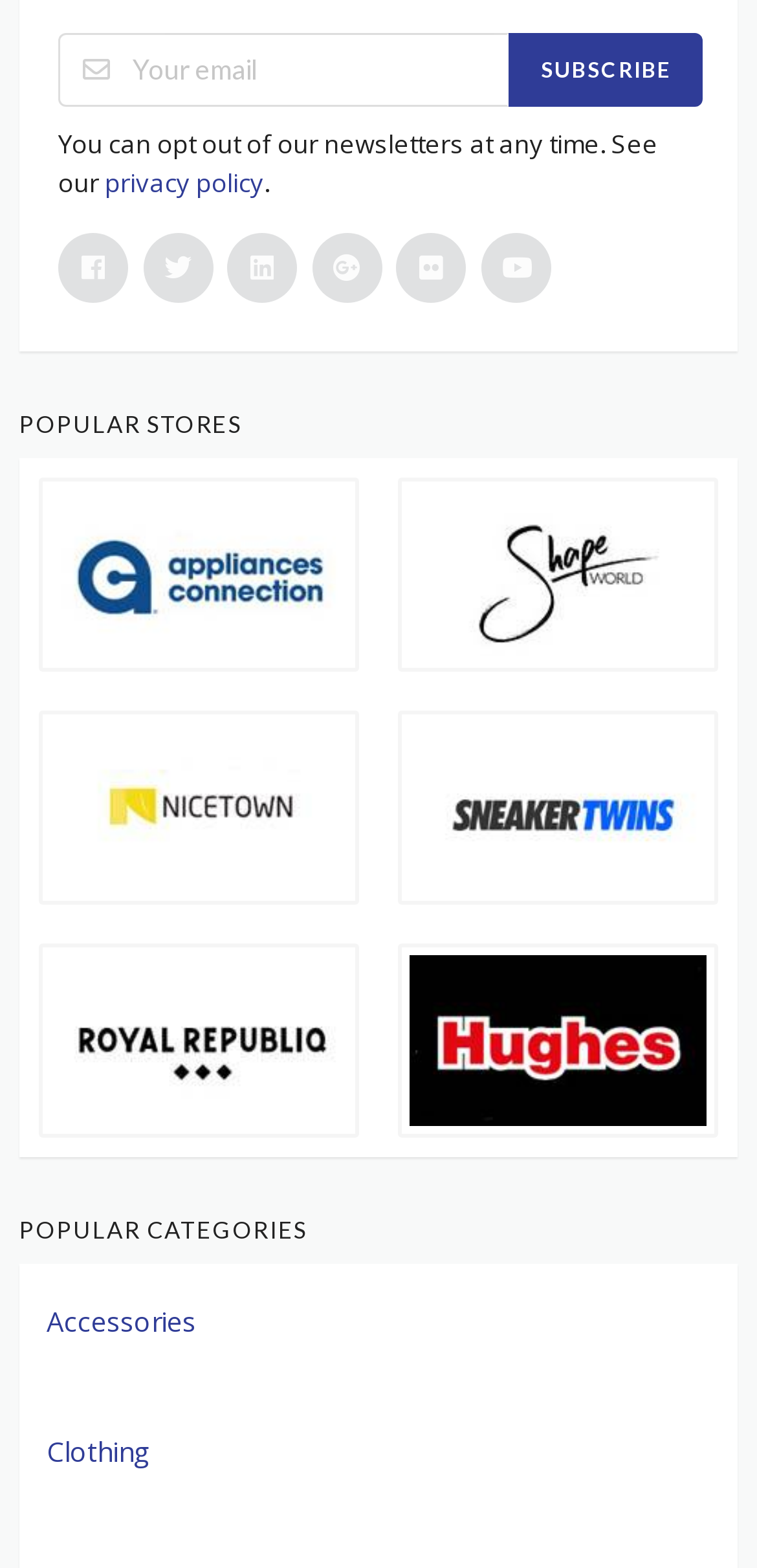Please specify the bounding box coordinates of the clickable section necessary to execute the following command: "Subscribe".

[0.714, 0.036, 0.886, 0.052]